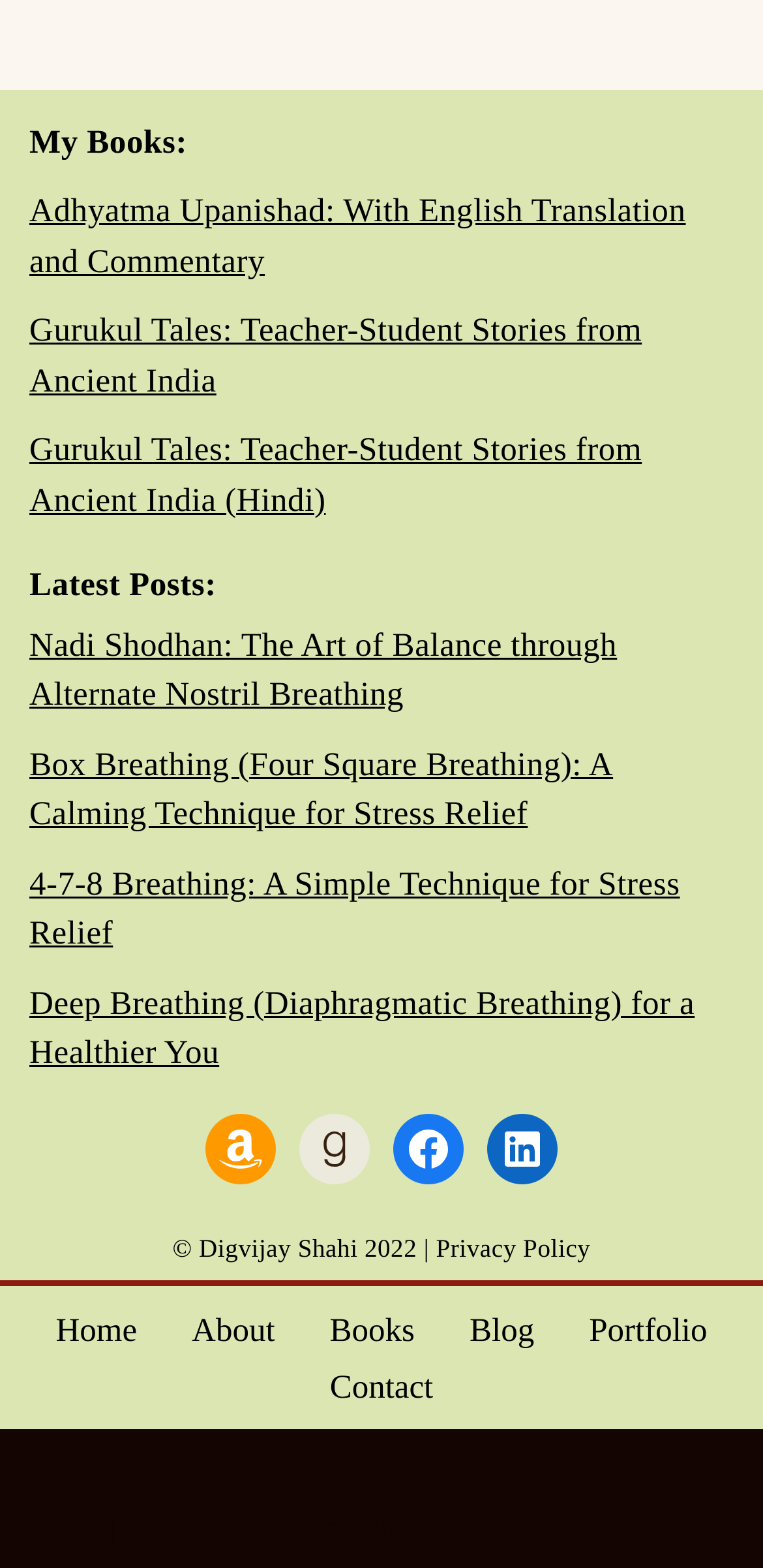Determine the bounding box coordinates of the element's region needed to click to follow the instruction: "Read latest post about Nadi Shodhan". Provide these coordinates as four float numbers between 0 and 1, formatted as [left, top, right, bottom].

[0.038, 0.399, 0.809, 0.455]